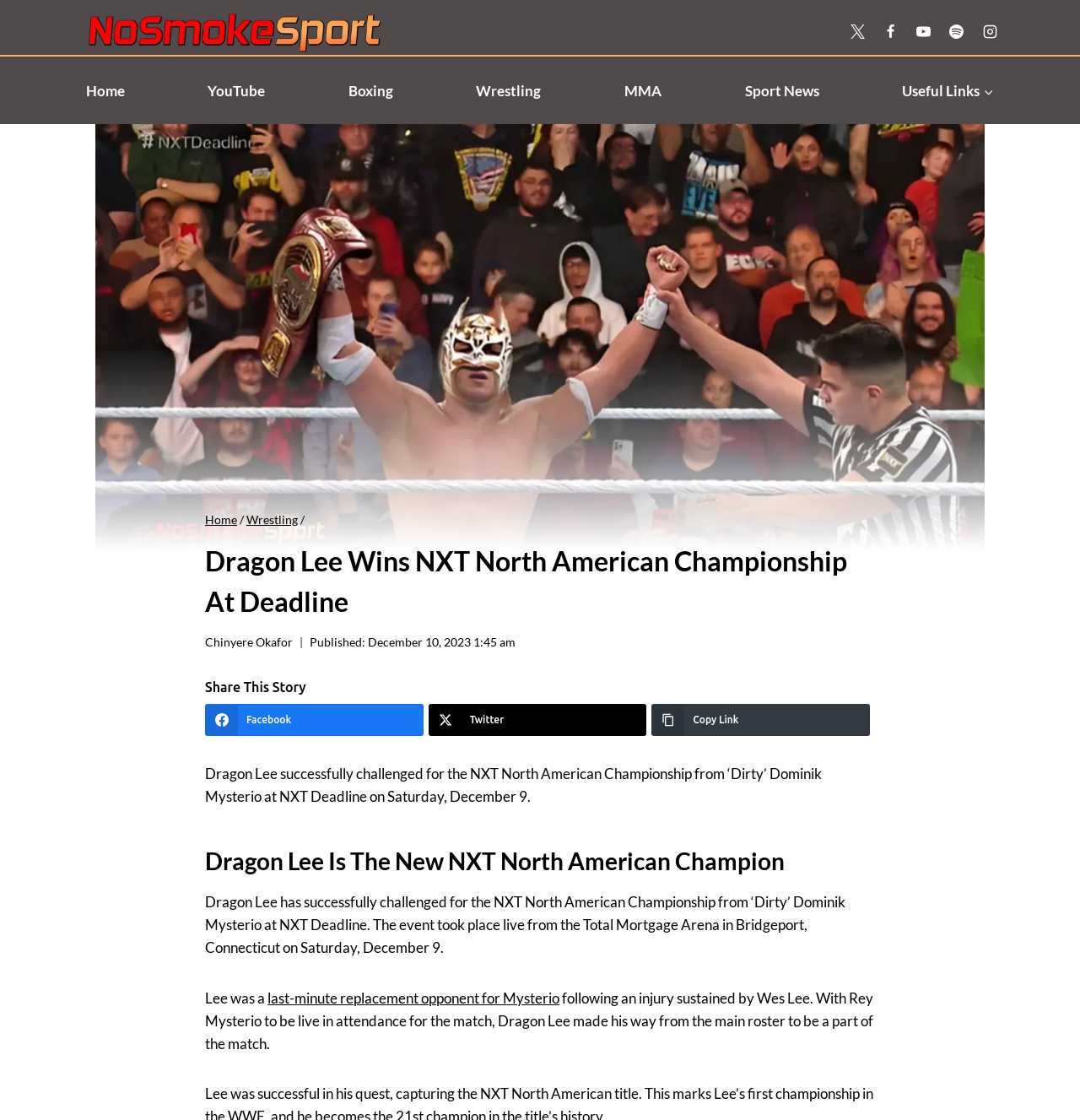Find the bounding box coordinates of the clickable element required to execute the following instruction: "Read more about Wrestling". Provide the coordinates as four float numbers between 0 and 1, i.e., [left, top, right, bottom].

[0.432, 0.067, 0.51, 0.095]